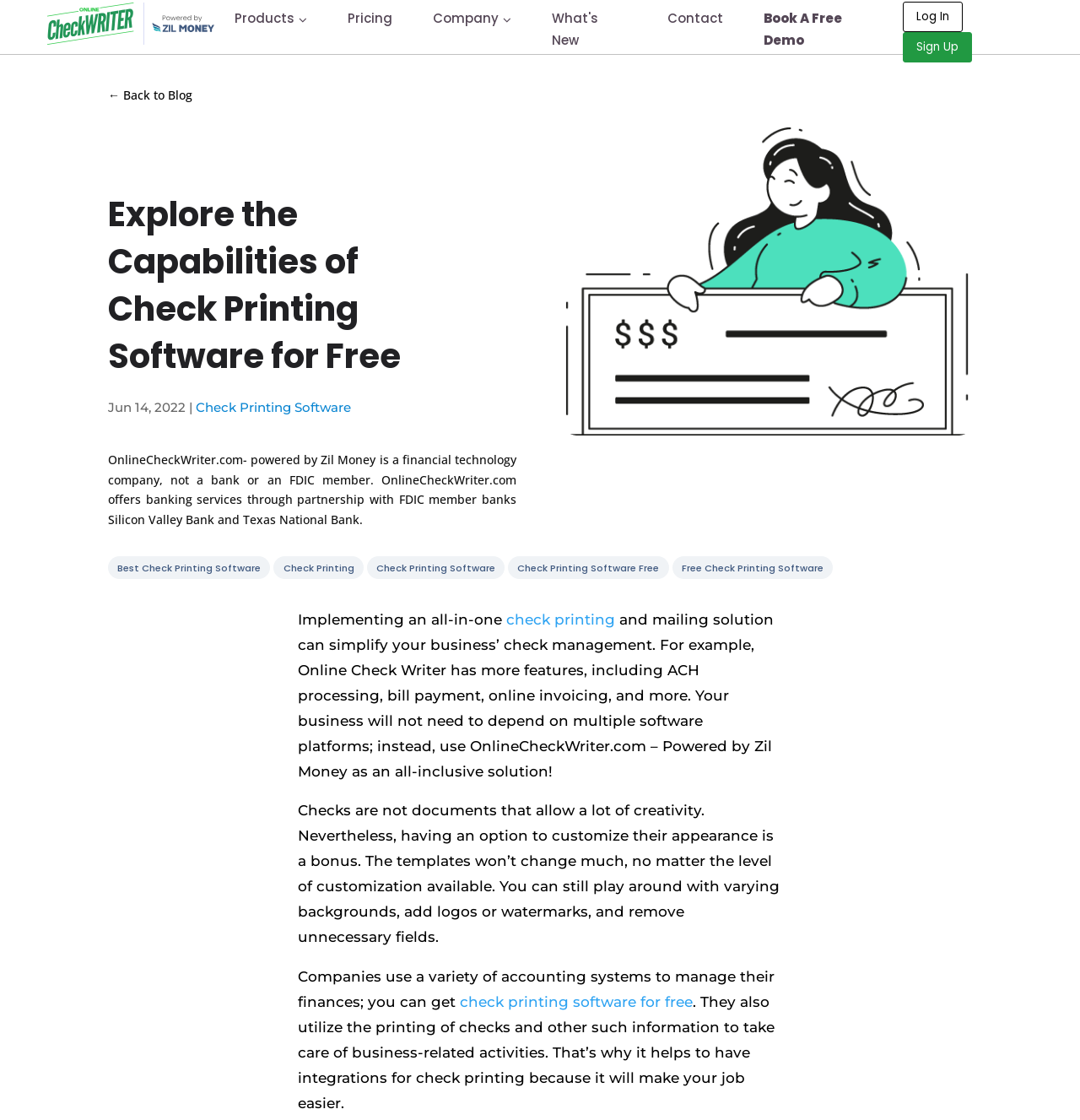Please determine the bounding box coordinates for the element that should be clicked to follow these instructions: "Click on the 'Check Printing Software' link".

[0.181, 0.356, 0.325, 0.37]